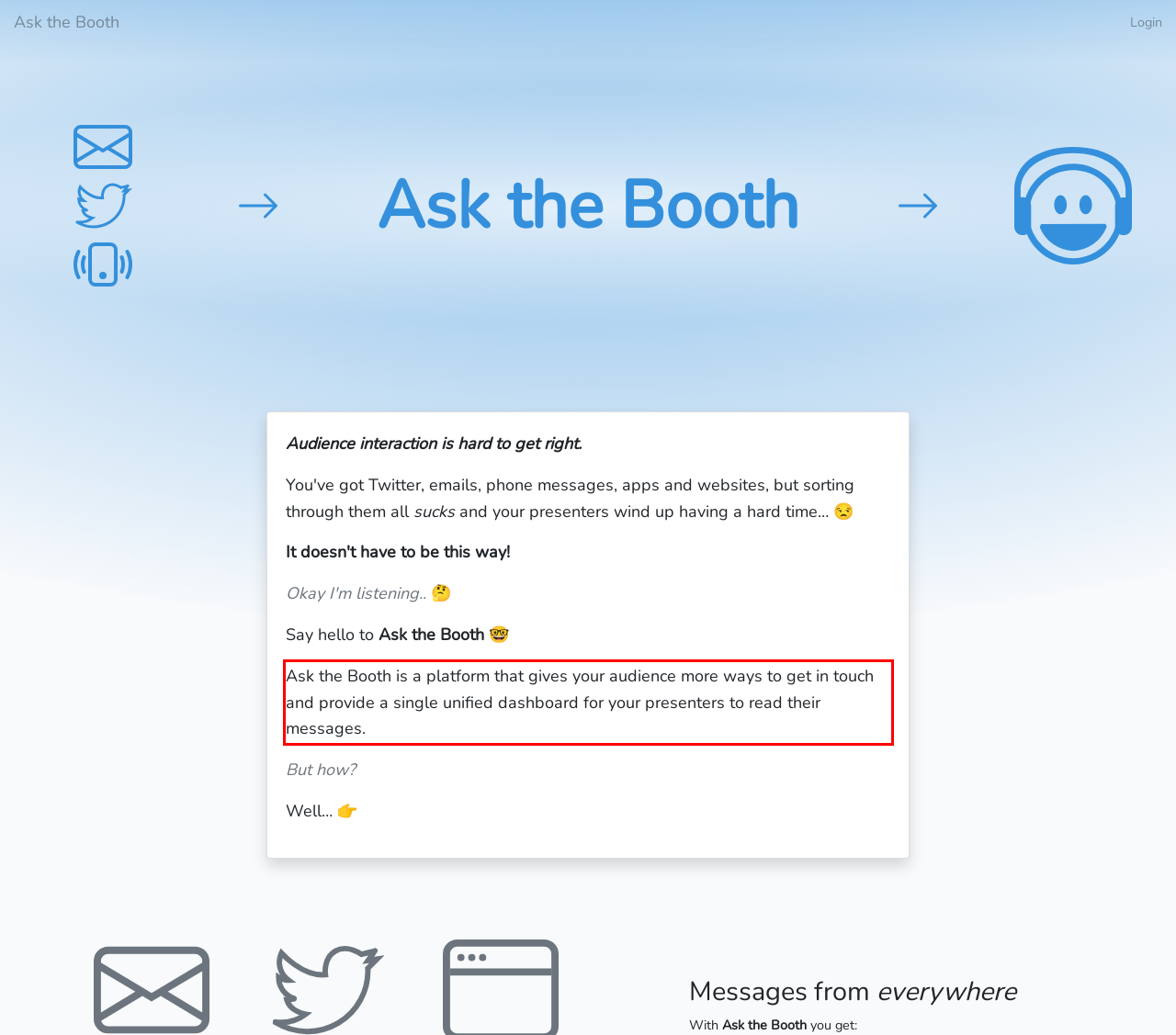Look at the webpage screenshot and recognize the text inside the red bounding box.

Ask the Booth is a platform that gives your audience more ways to get in touch and provide a single unified dashboard for your presenters to read their messages.